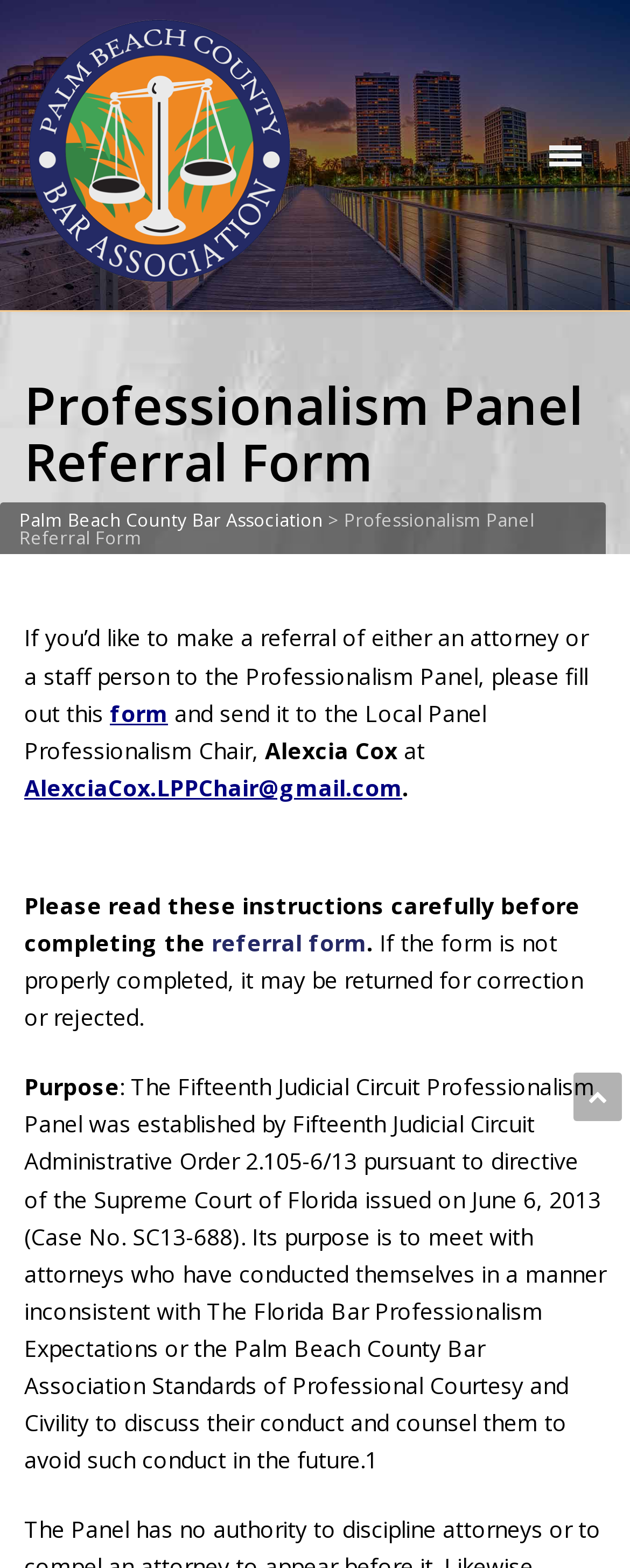What should be done with the completed referral form?
Based on the screenshot, provide a one-word or short-phrase response.

Send it to the Local Panel Chair